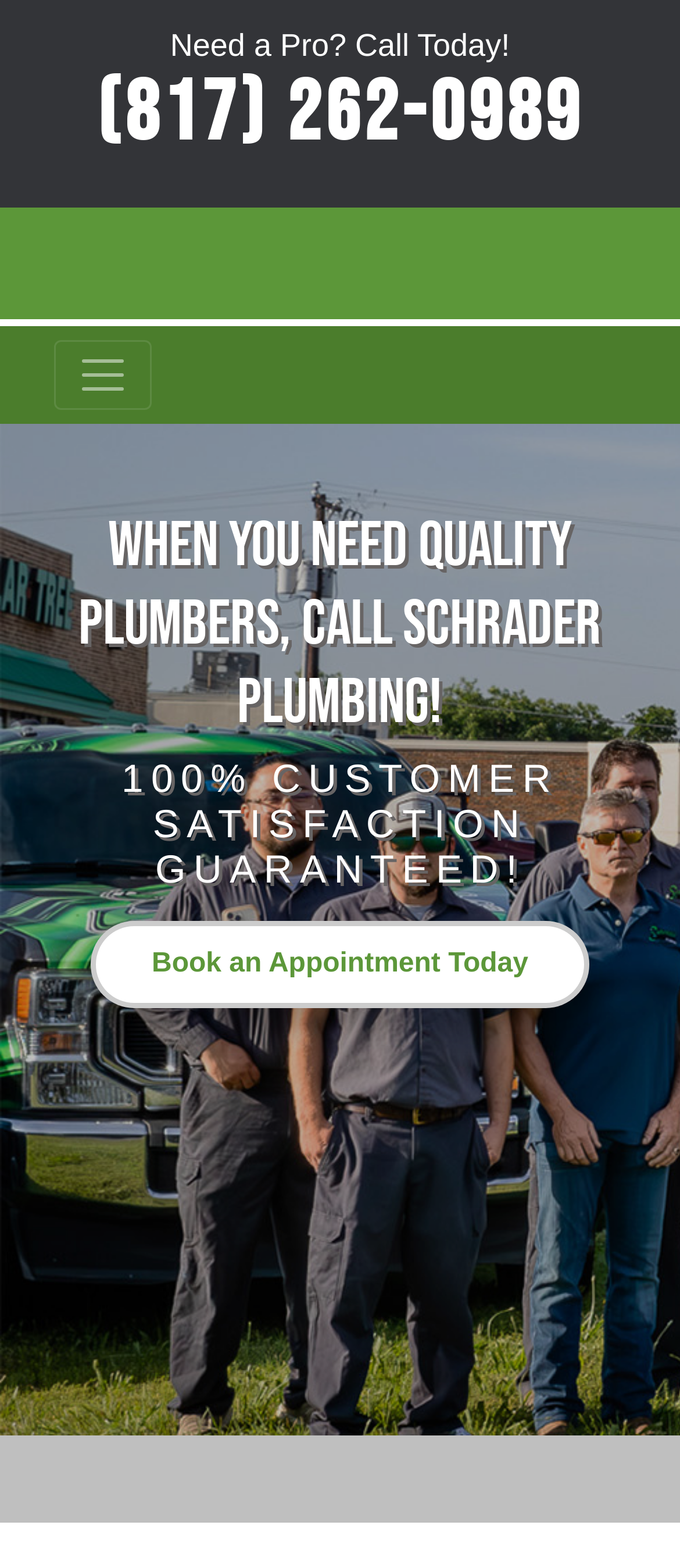Provide a short answer using a single word or phrase for the following question: 
What is the guarantee offered by Schrader Plumbing?

100% CUSTOMER SATISFACTION